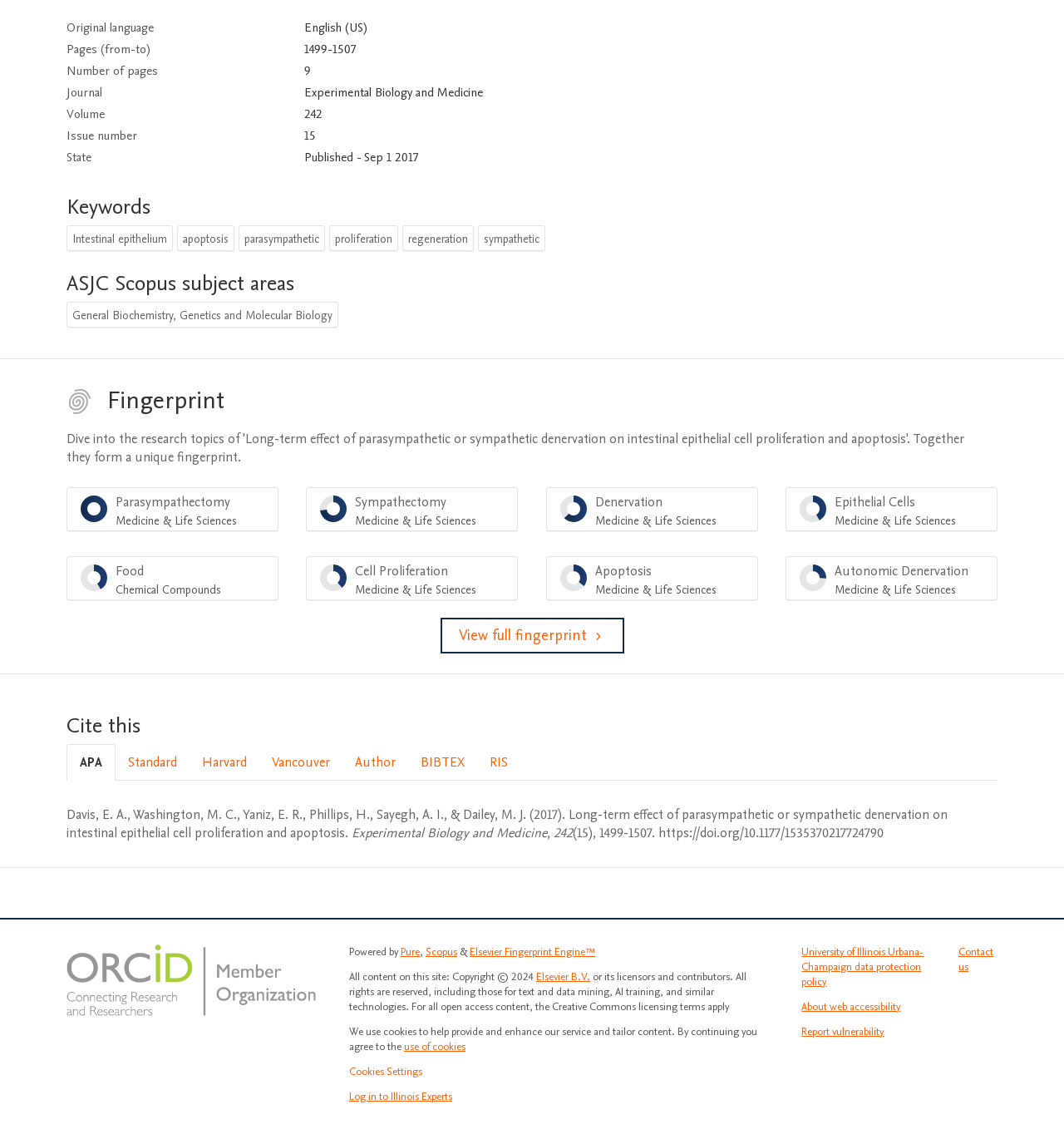How many pages does the article have?
Analyze the screenshot and provide a detailed answer to the question.

I found the answer by looking at the table with the heading 'Number of pages' and the corresponding gridcell with the text '9'.